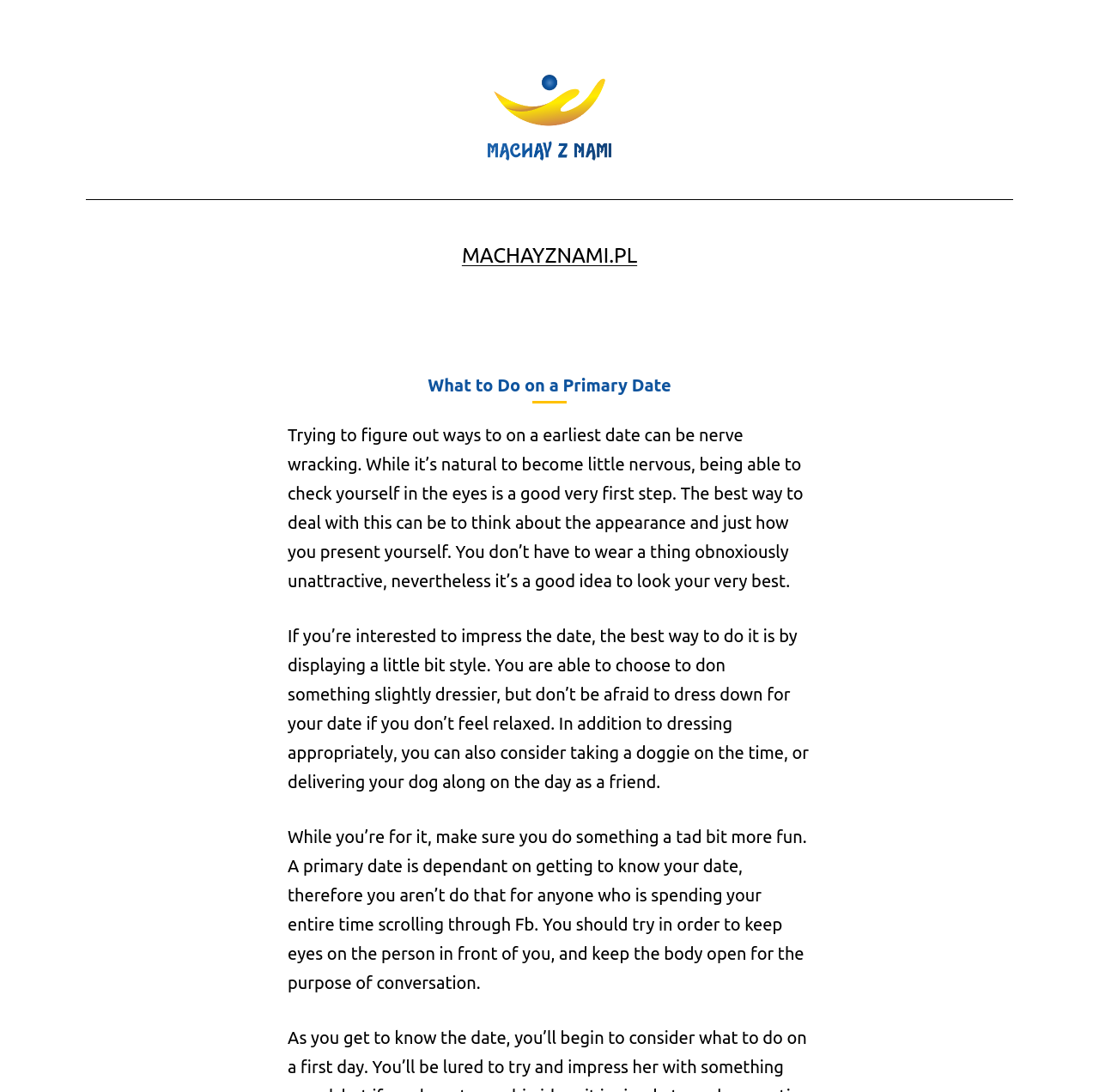What is recommended to wear on a primary date?
Please answer the question with a single word or phrase, referencing the image.

Something slightly dressier